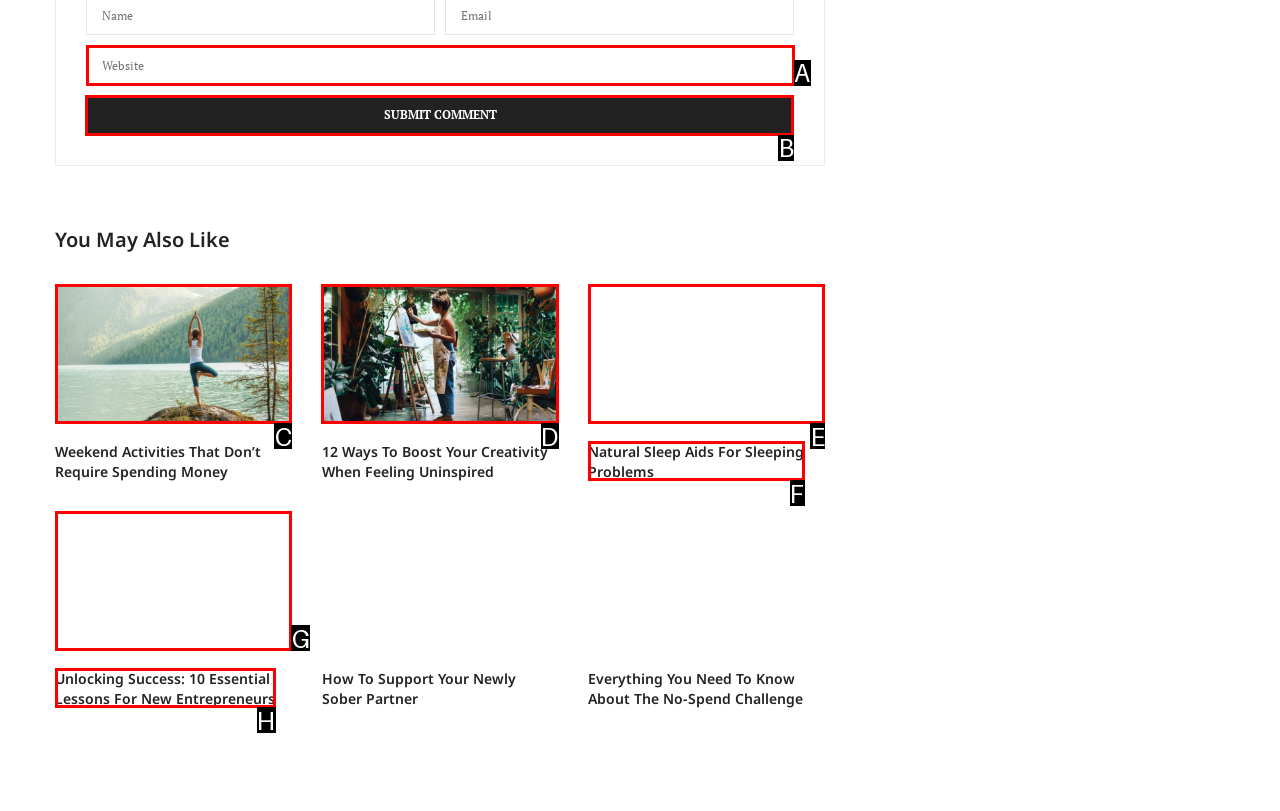Select the correct option from the given choices to perform this task: submit a comment. Provide the letter of that option.

B